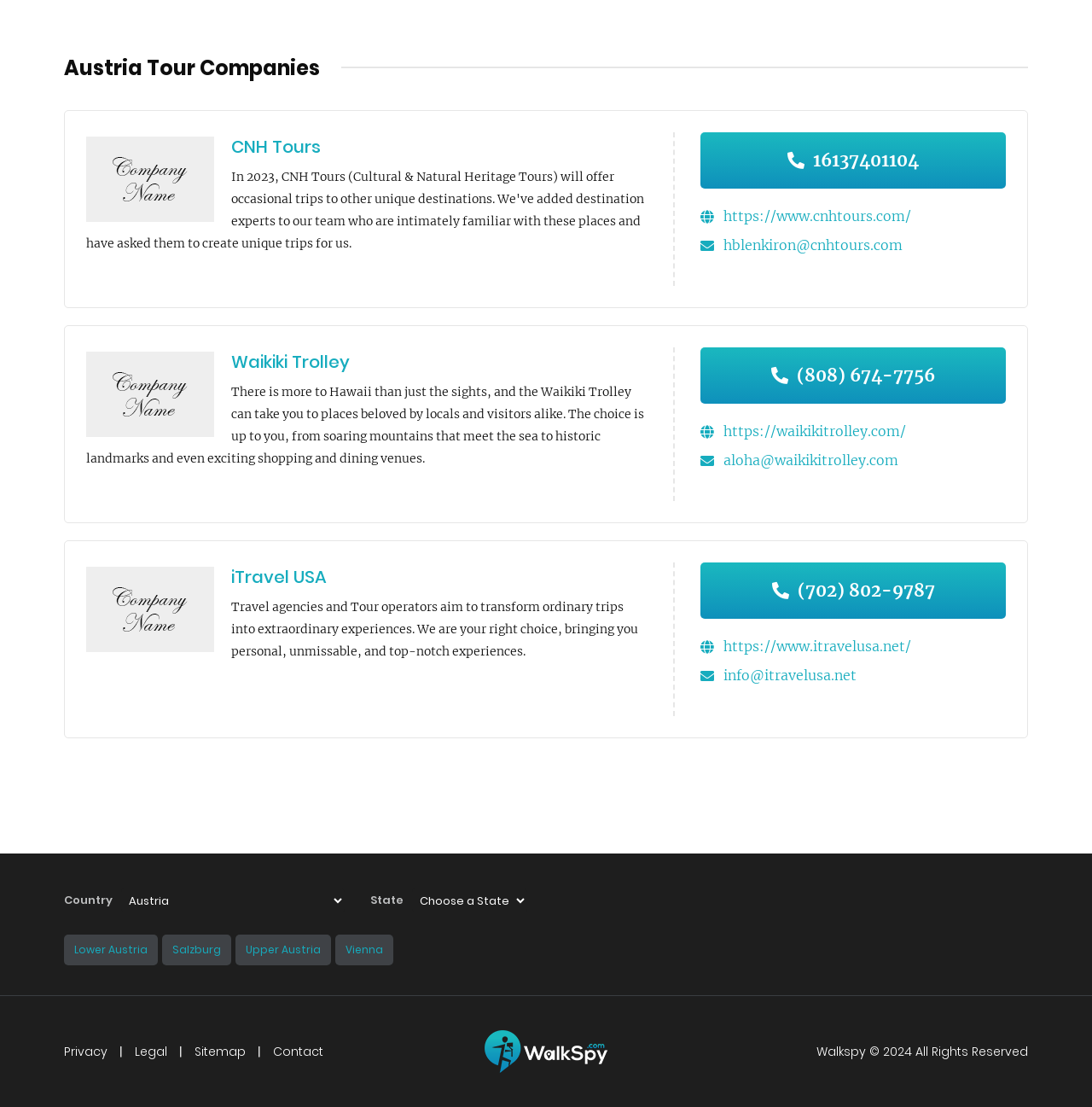From the webpage screenshot, predict the bounding box of the UI element that matches this description: "Salzburg".

[0.158, 0.851, 0.202, 0.864]